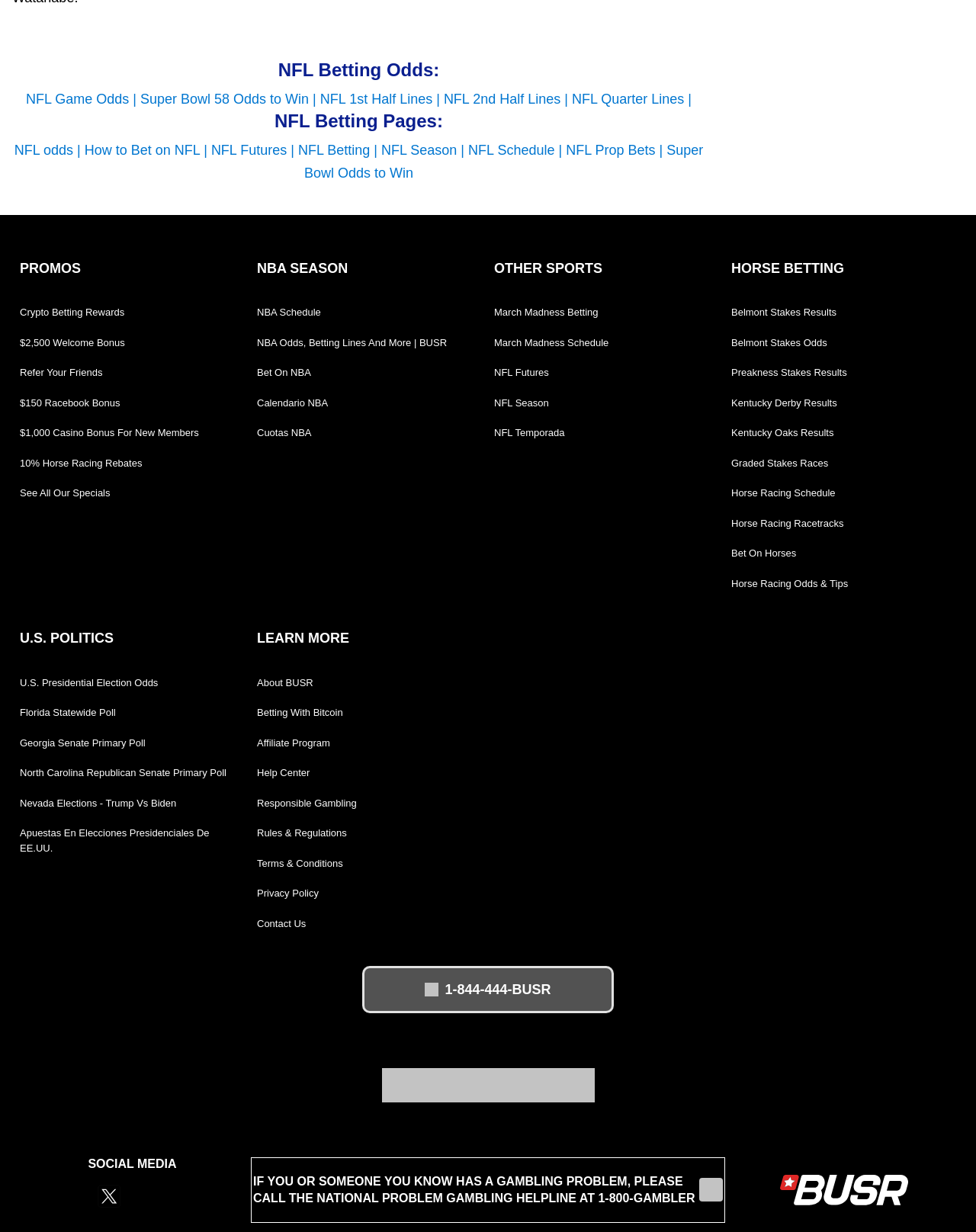What is the name of the horse racing event mentioned on the website?
By examining the image, provide a one-word or phrase answer.

Belmont Stakes